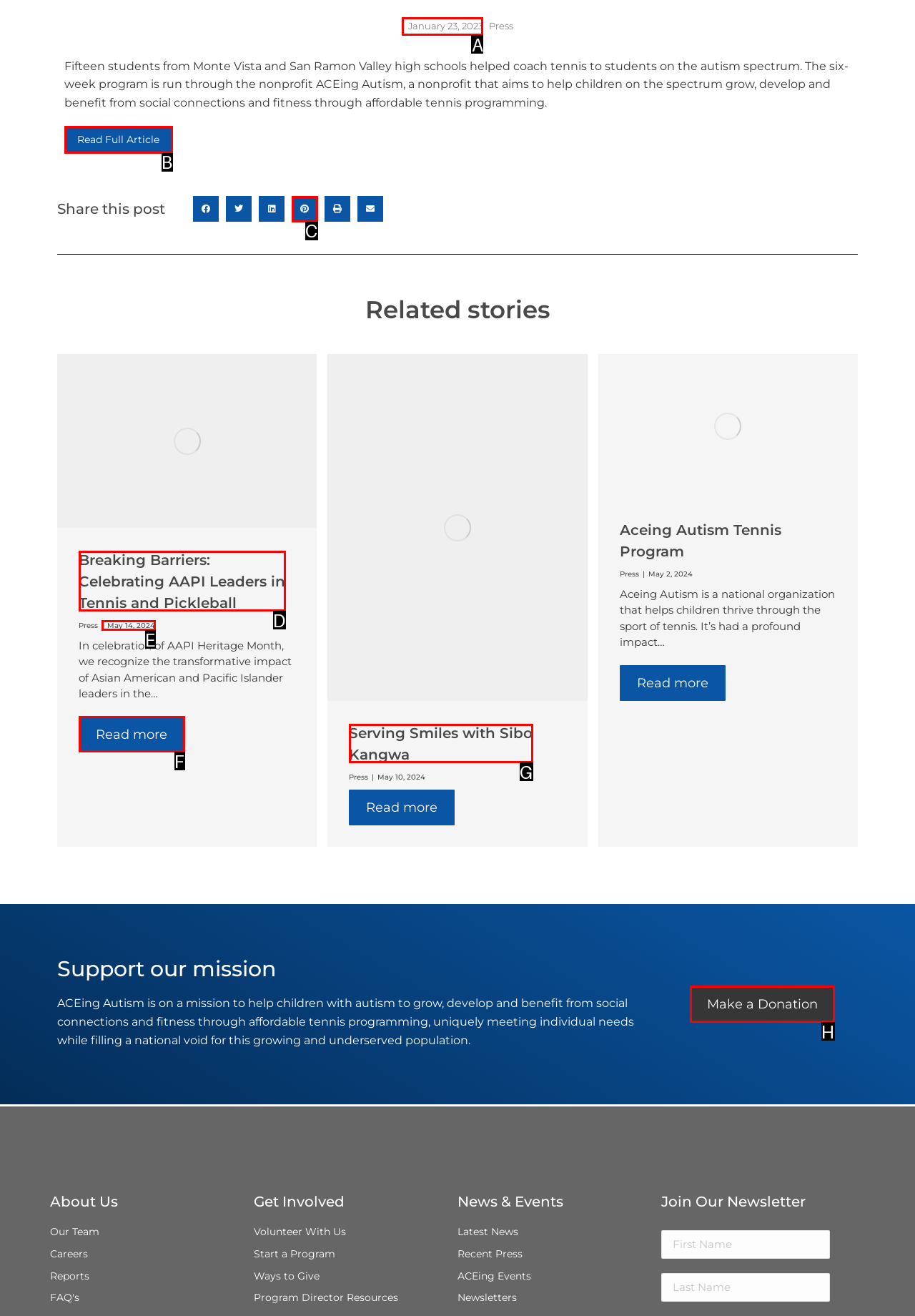Identify the HTML element to click to execute this task: Make a Donation Respond with the letter corresponding to the proper option.

H